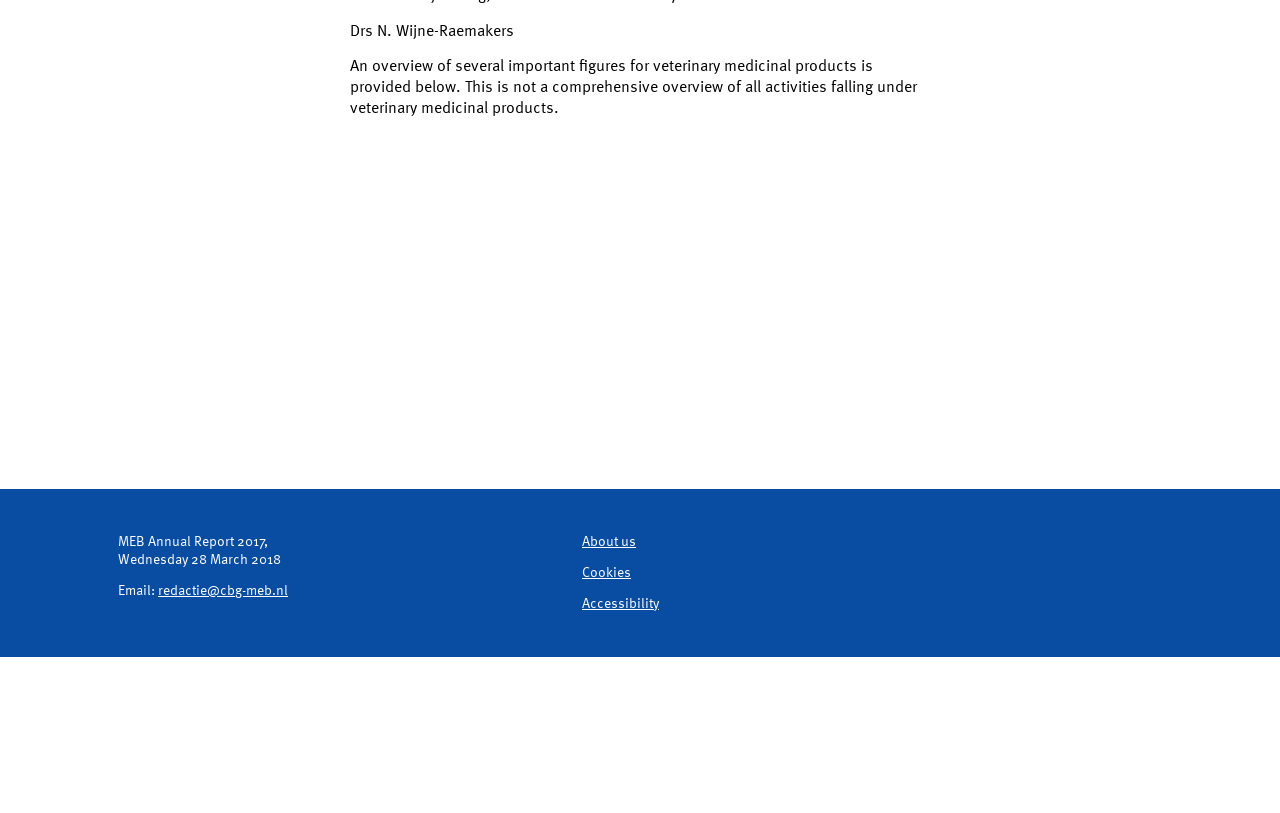Please respond to the question using a single word or phrase:
How many links are at the bottom of the webpage?

3